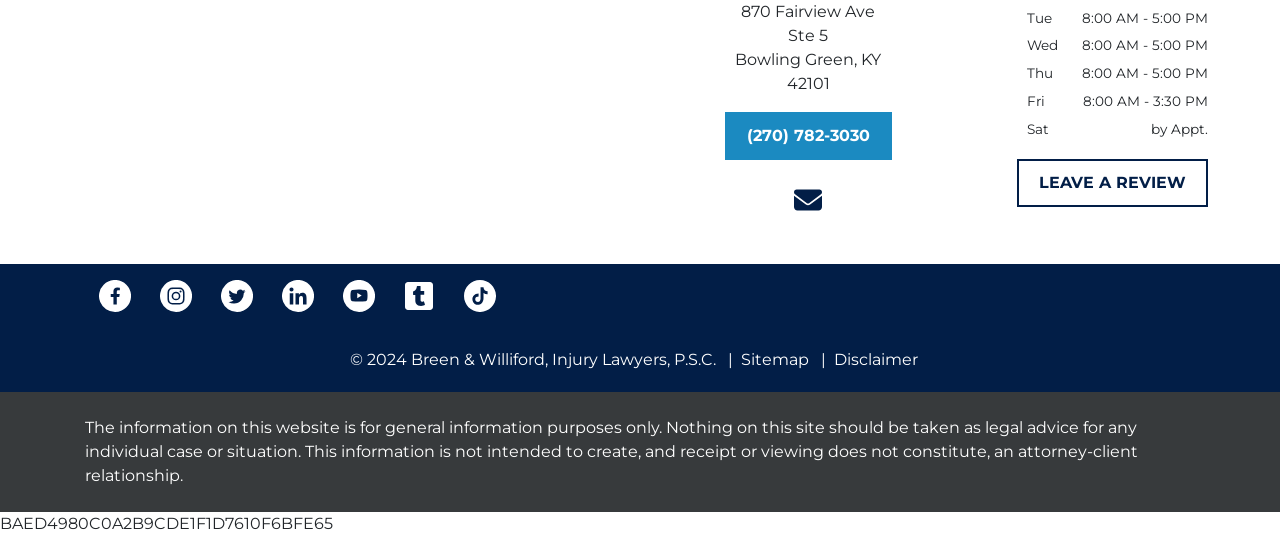Please give a short response to the question using one word or a phrase:
What is the phone number of the law firm?

(270) 782-3030